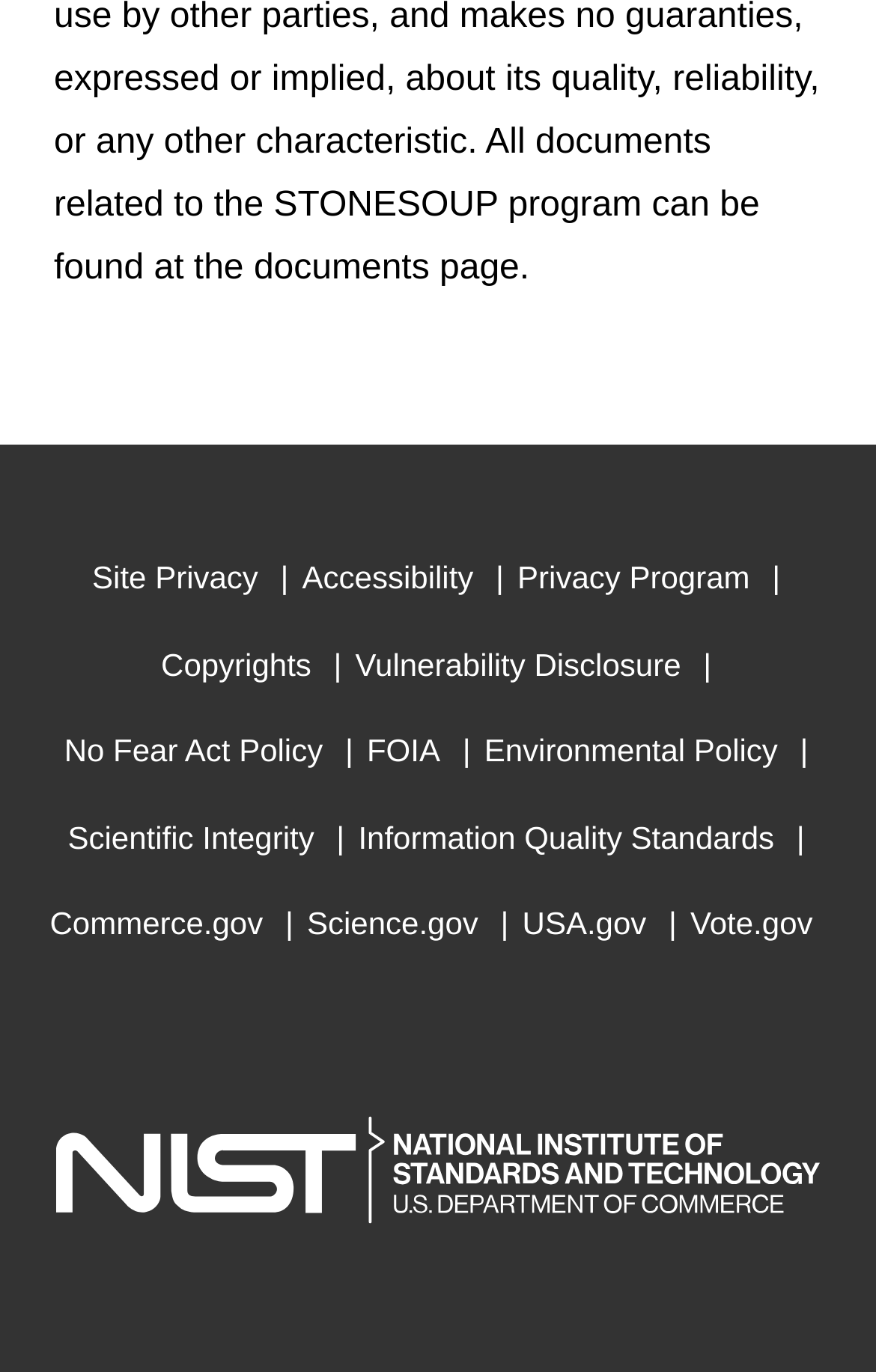Give a one-word or short phrase answer to the question: 
How many columns of links are in the footer?

3